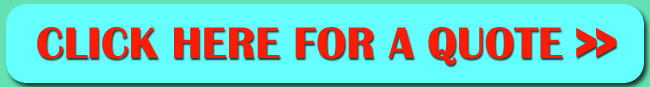Provide your answer in one word or a succinct phrase for the question: 
What type of services is the webpage likely dedicated to?

handyman services